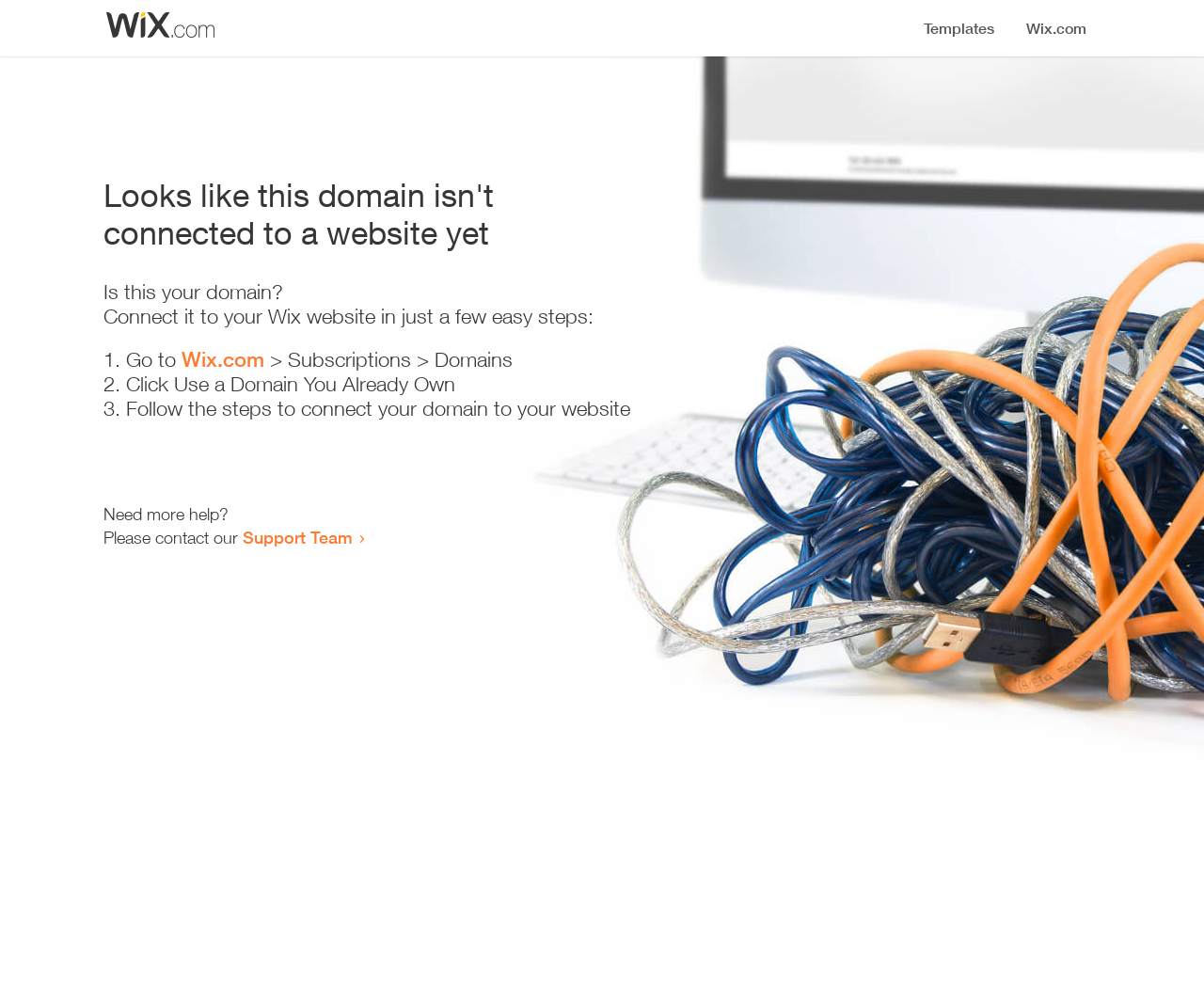Provide your answer in one word or a succinct phrase for the question: 
Where can I get more help?

Support Team